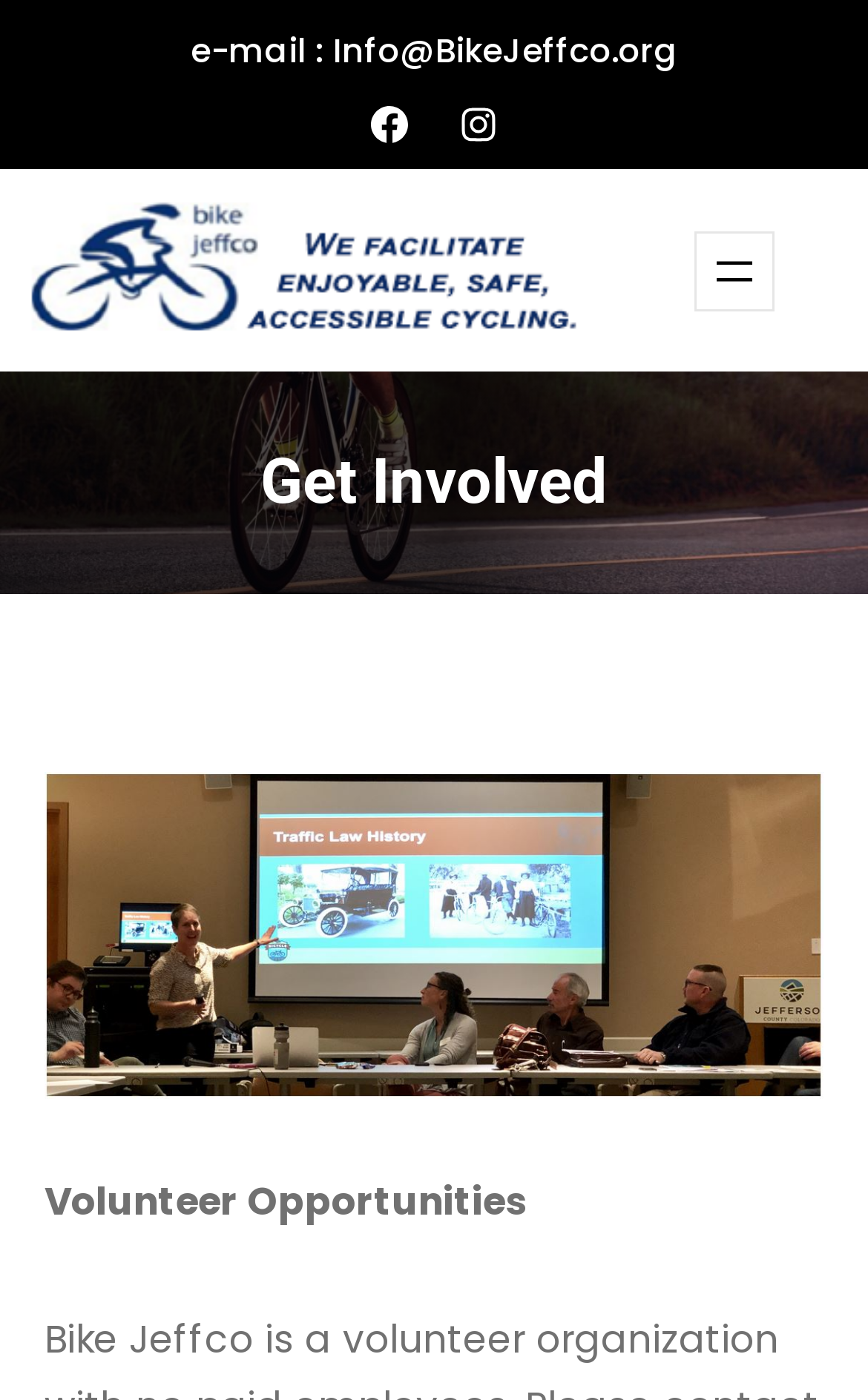Please use the details from the image to answer the following question comprehensively:
What is the email address to contact Bike Jeffco?

I found the email address by looking at the static text element with the OCR text 'e-mail : Info@BikeJeffco.org'.